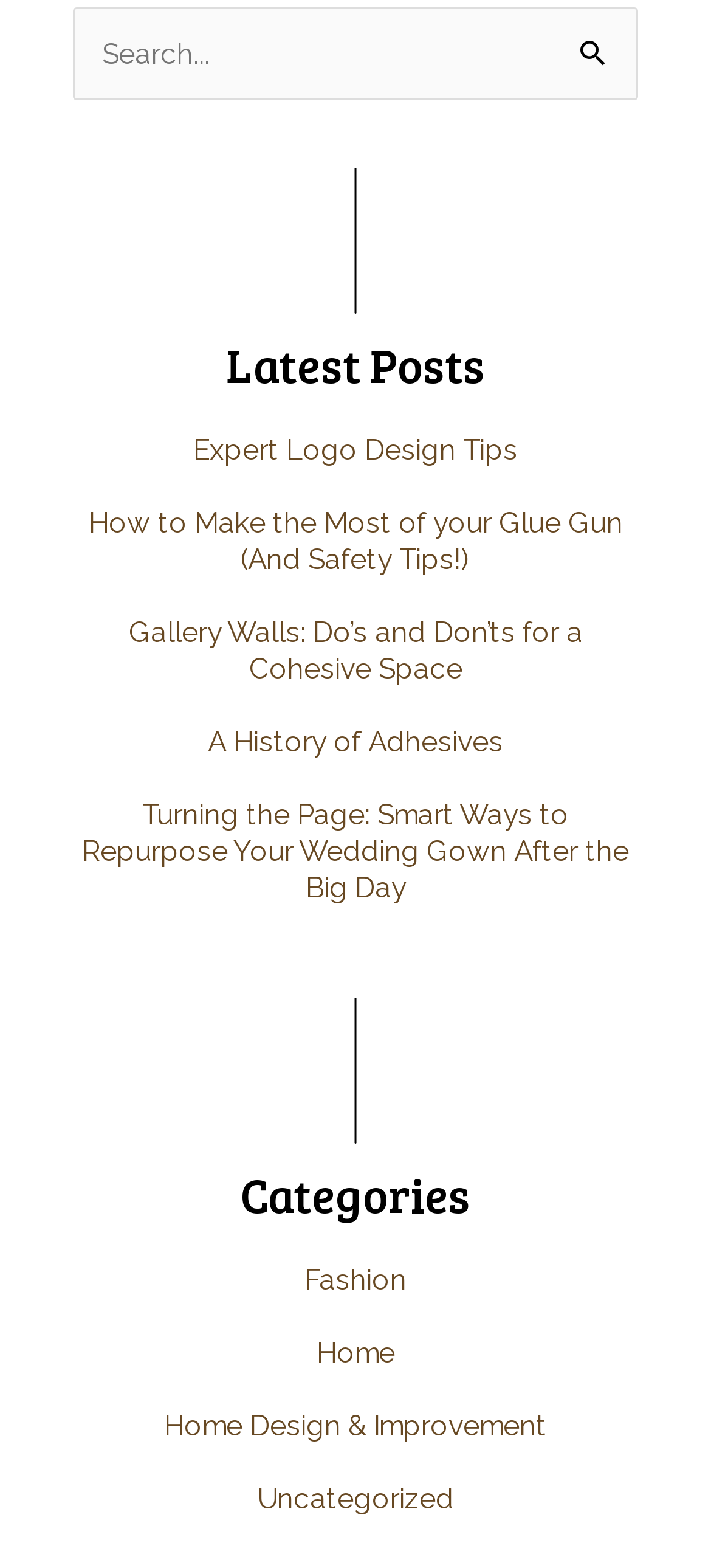Please specify the bounding box coordinates for the clickable region that will help you carry out the instruction: "Browse the 'Fashion' category".

[0.428, 0.805, 0.572, 0.828]